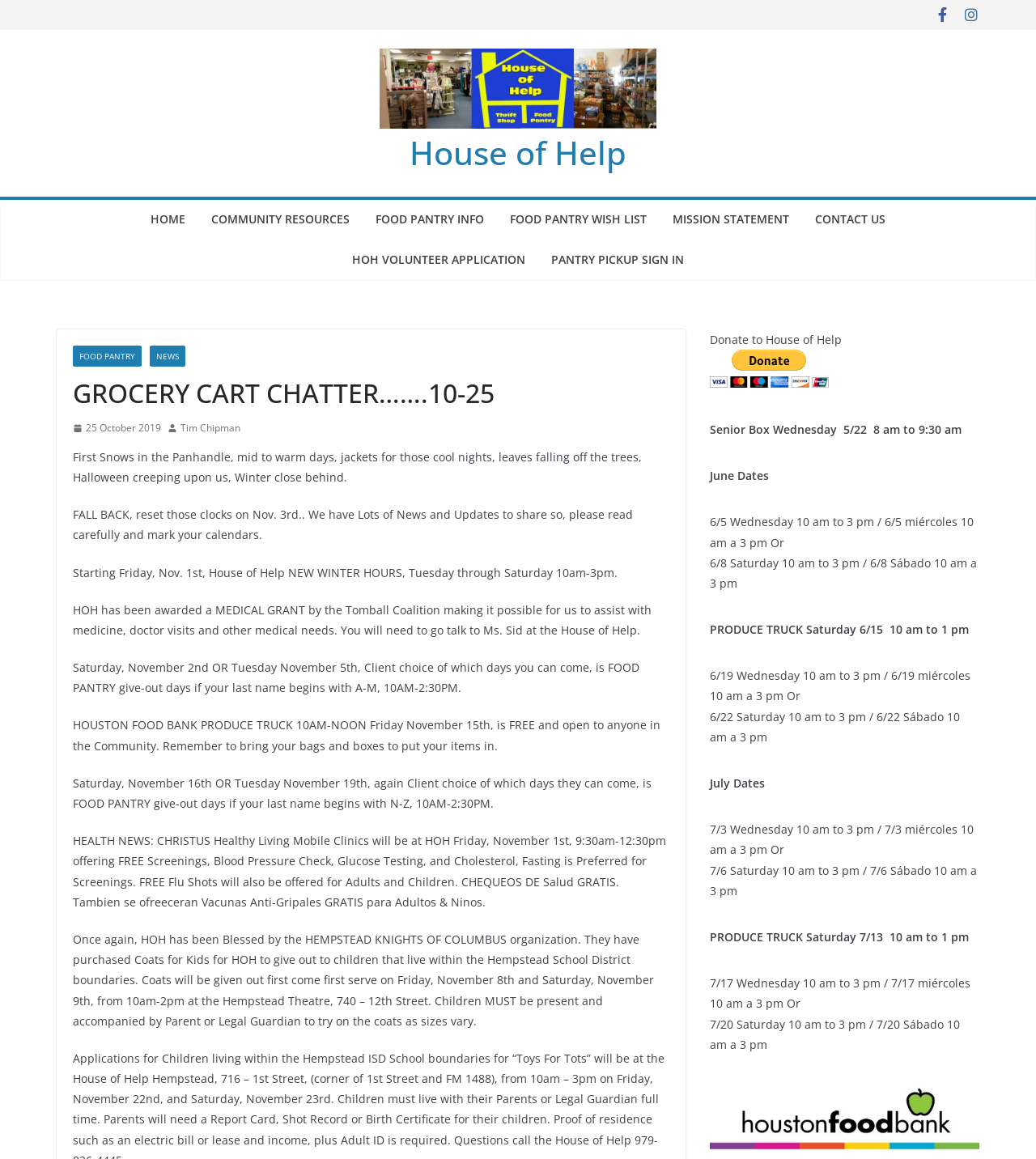Using the element description House of Help, predict the bounding box coordinates for the UI element. Provide the coordinates in (top-left x, top-left y, bottom-right x, bottom-right y) format with values ranging from 0 to 1.

[0.395, 0.112, 0.605, 0.151]